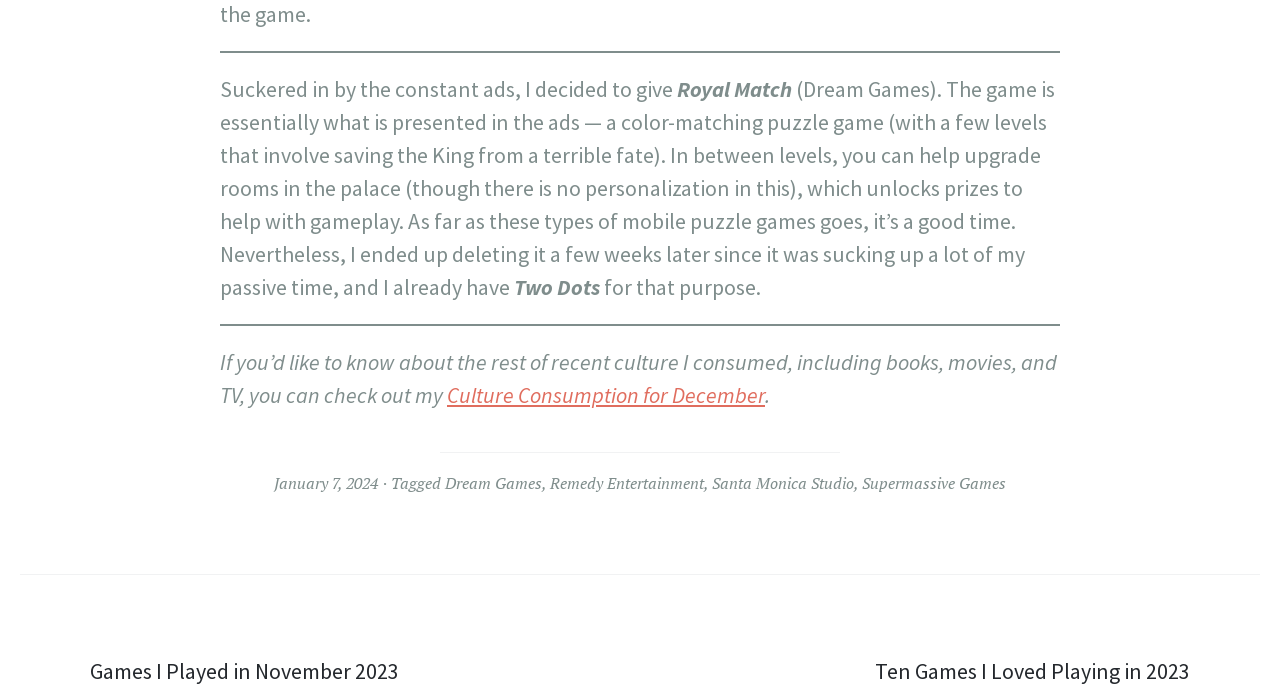What is the purpose of upgrading rooms in the palace?
Please answer using one word or phrase, based on the screenshot.

Unlocking prizes